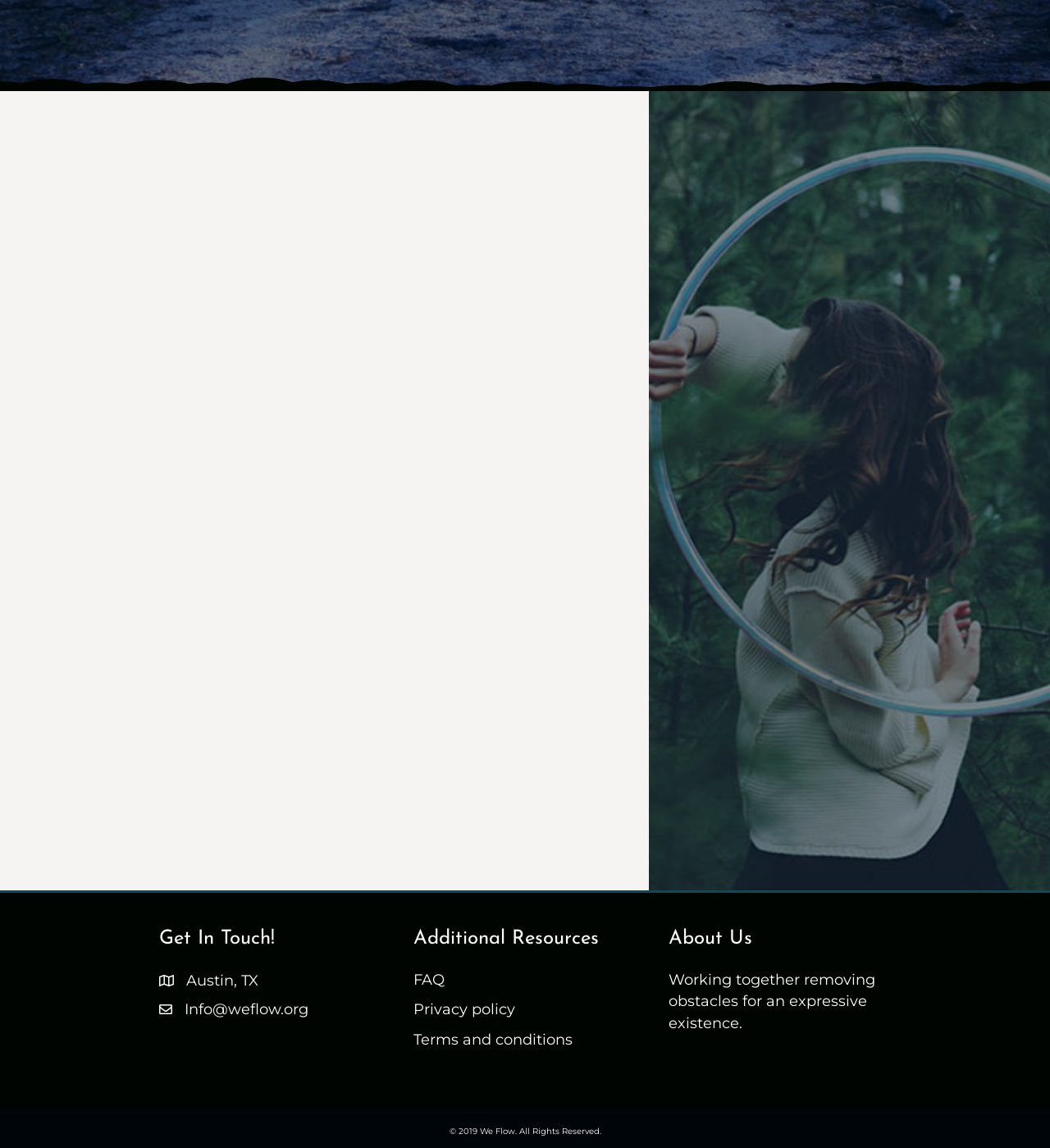Can you give a comprehensive explanation to the question given the content of the image?
What is the purpose of the We Flow Collective movement?

According to the static text element, the We Flow Collective movement is about 'developing individuals, communities, and fostering opportunities for the expression of excellence in pursuit of purpose', which suggests that its purpose is to help individuals and communities grow and improve.